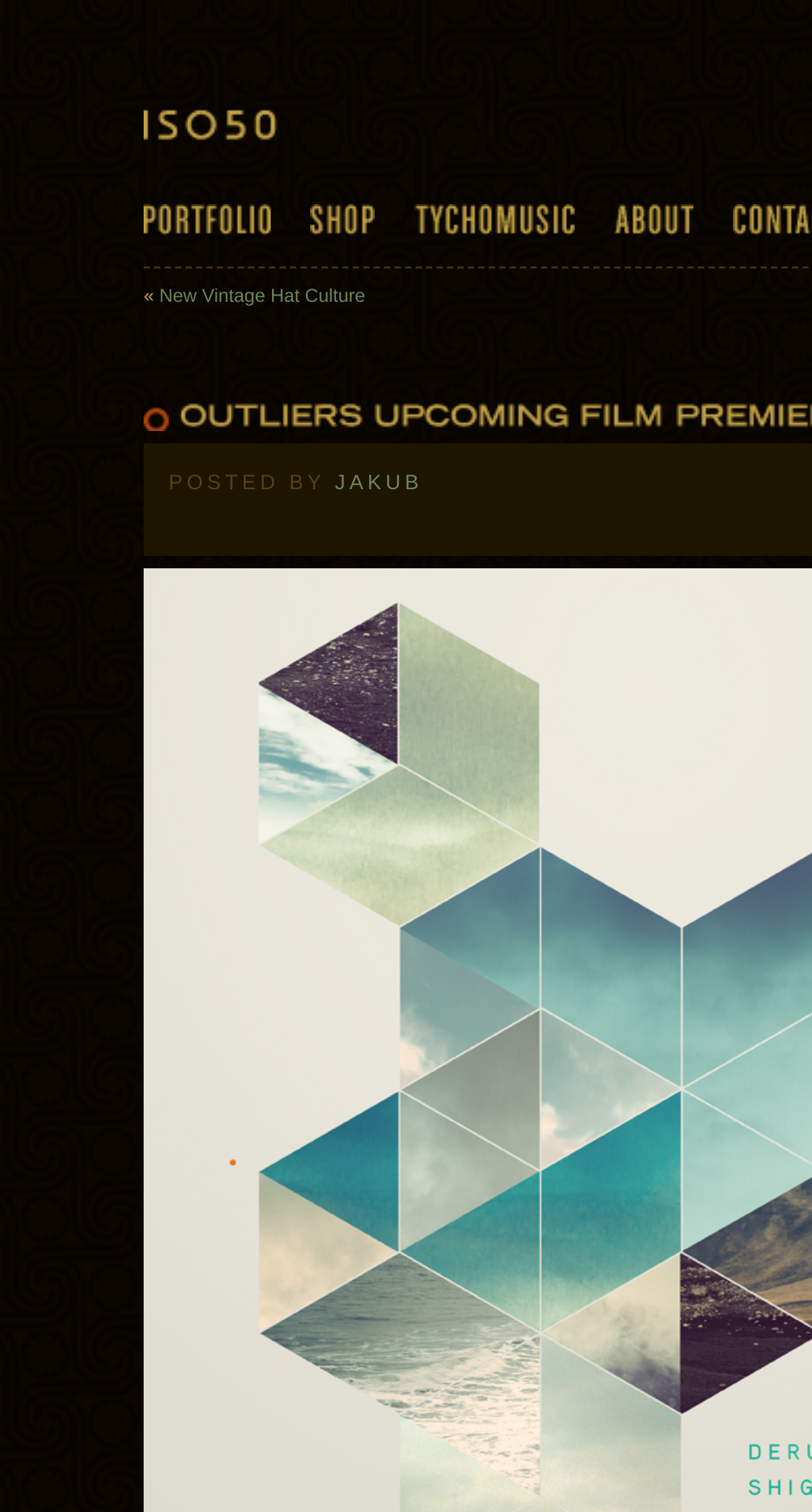How many navigation links are there?
Carefully analyze the image and provide a thorough answer to the question.

I counted the number of links in the top navigation bar, which are 'Portfolio', 'Shop', 'Tycho Music', 'About', and 'ISO50'.